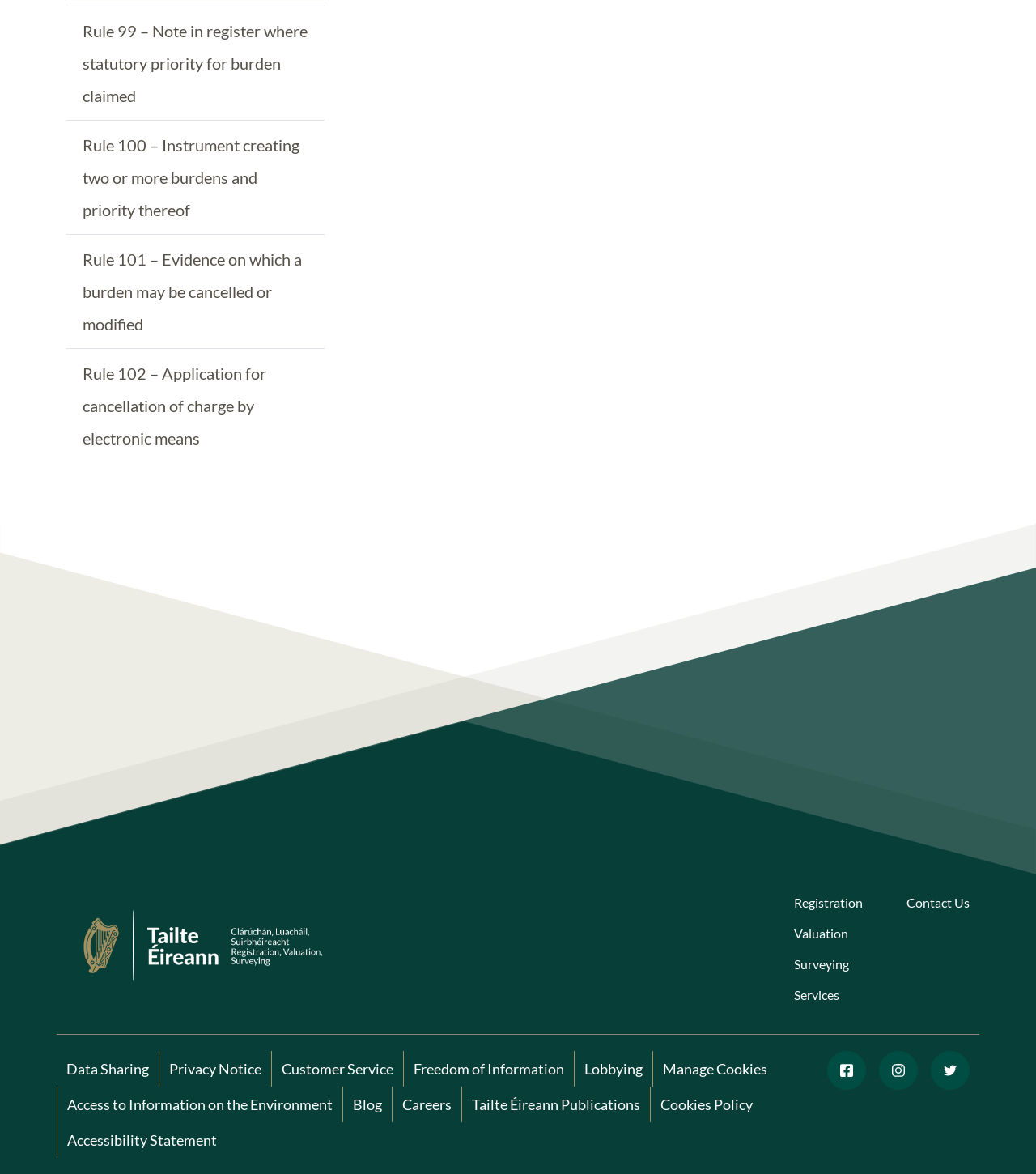How many social media links are present?
Please respond to the question with as much detail as possible.

There are three social media links present at the bottom of the webpage, which are facebook, instagram, and twitter, each with its respective icon.